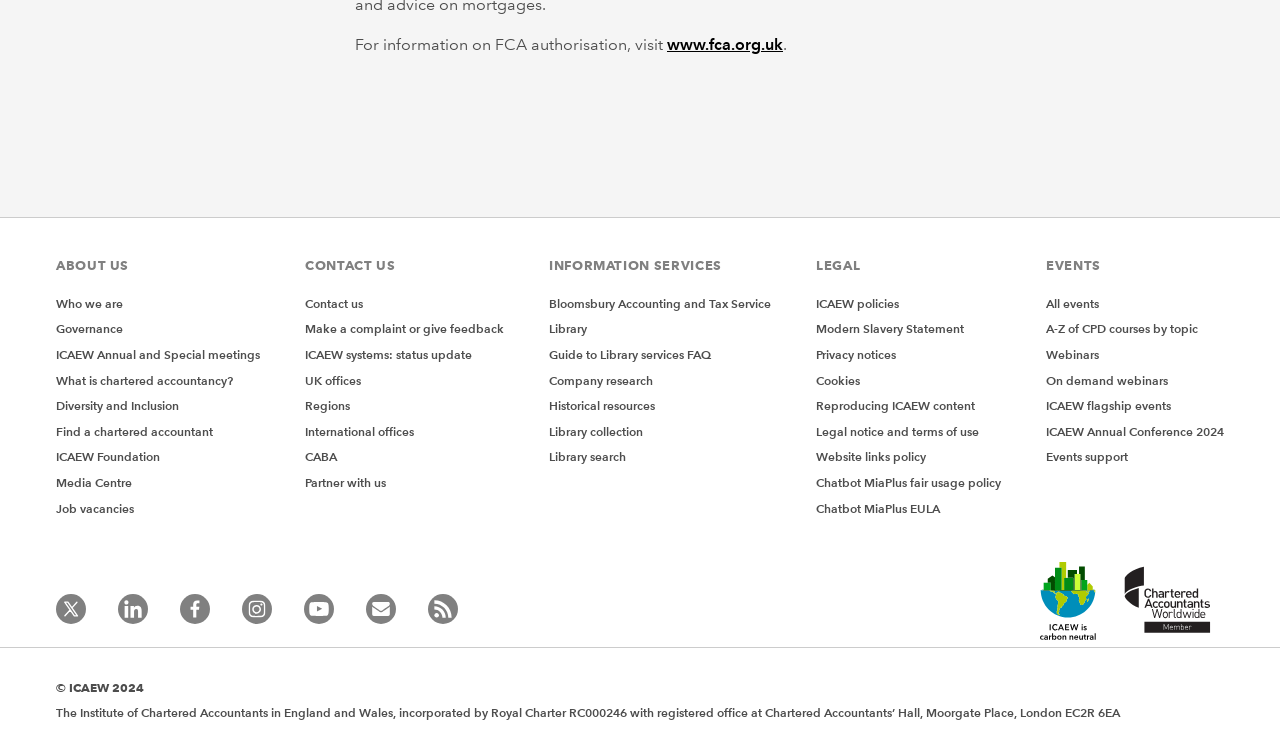Identify the bounding box of the UI element described as follows: "Chatbot MiaPlus fair usage policy". Provide the coordinates as four float numbers in the range of 0 to 1 [left, top, right, bottom].

[0.638, 0.631, 0.782, 0.651]